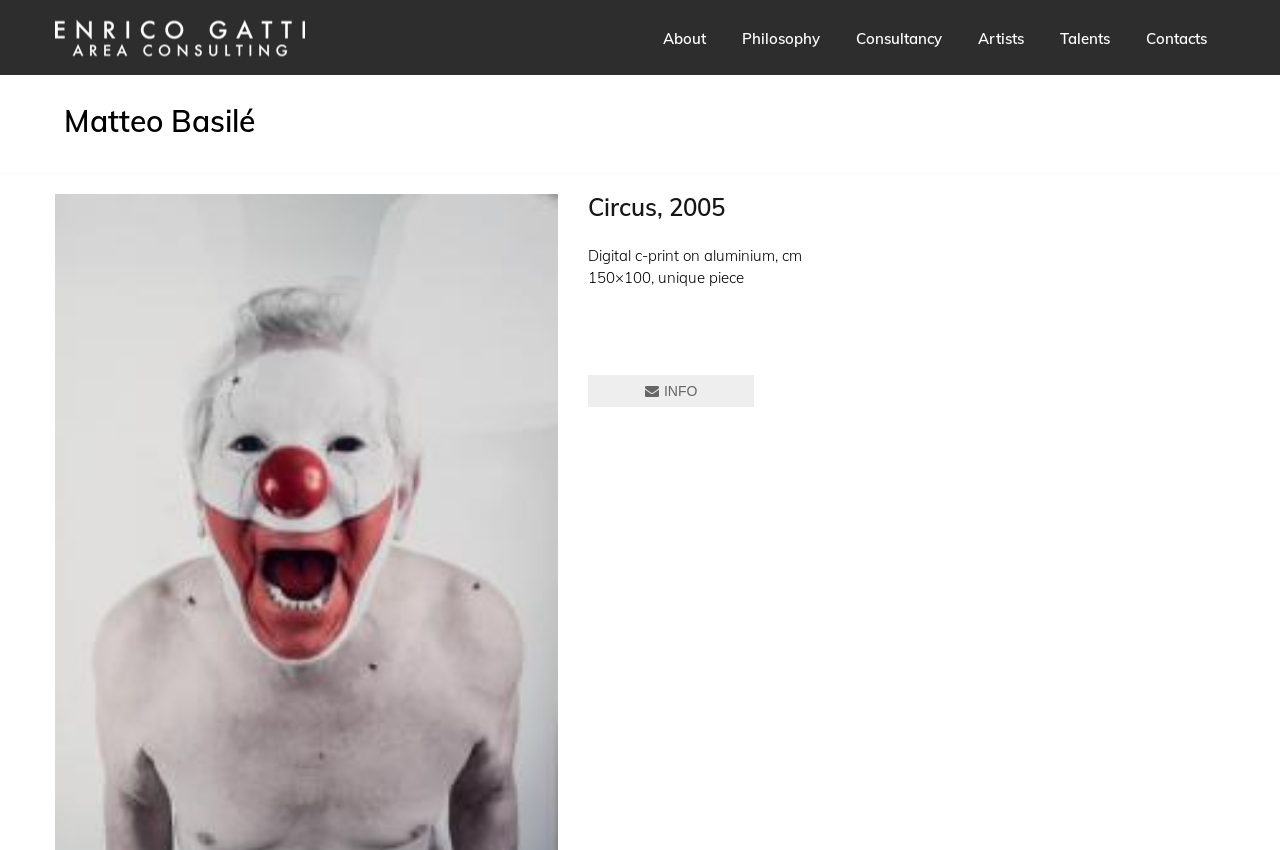Provide a brief response using a word or short phrase to this question:
What is the name of the consultancy?

areaconsulting